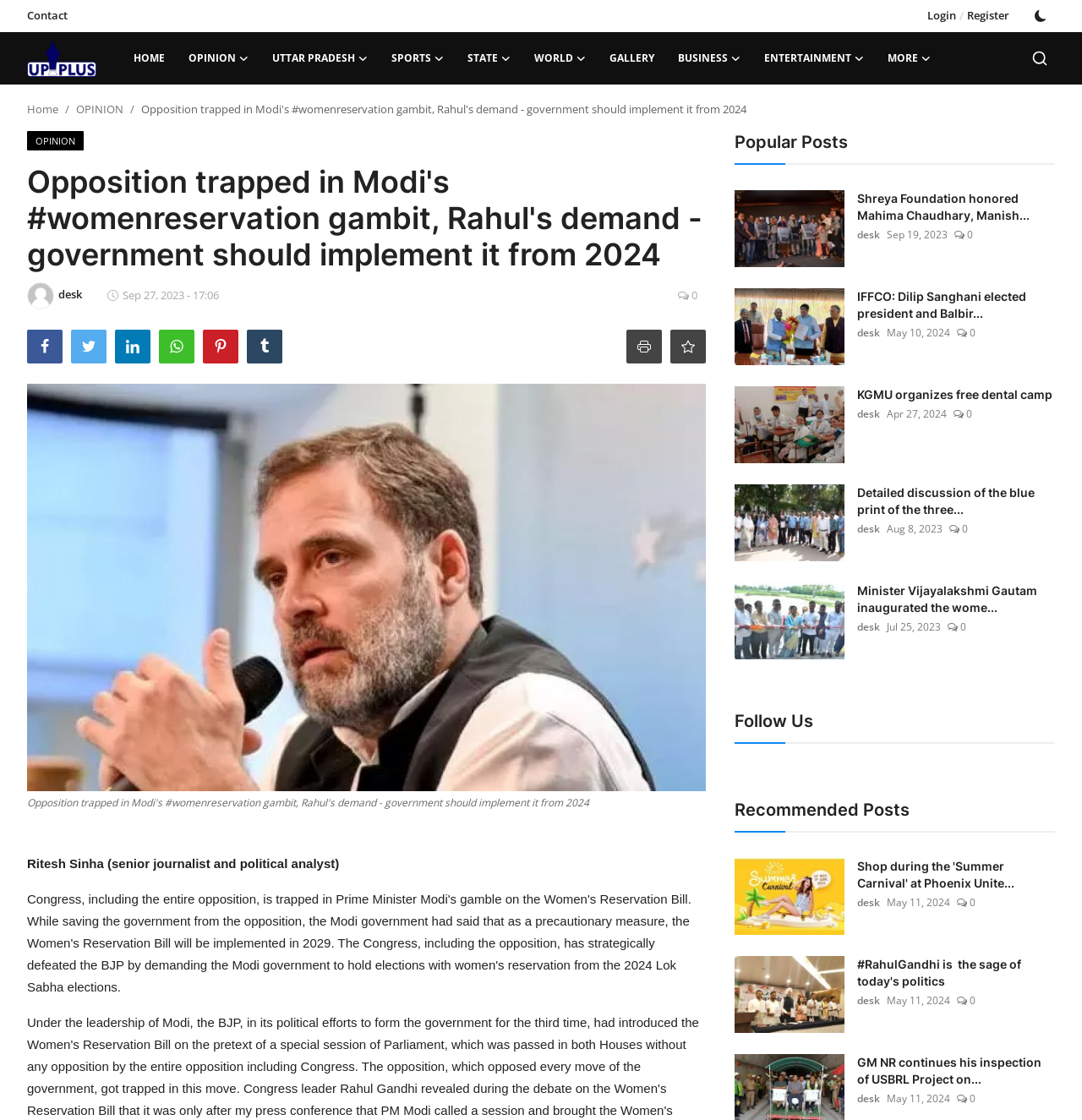Please answer the following question using a single word or phrase: How many navigation links are there?

14